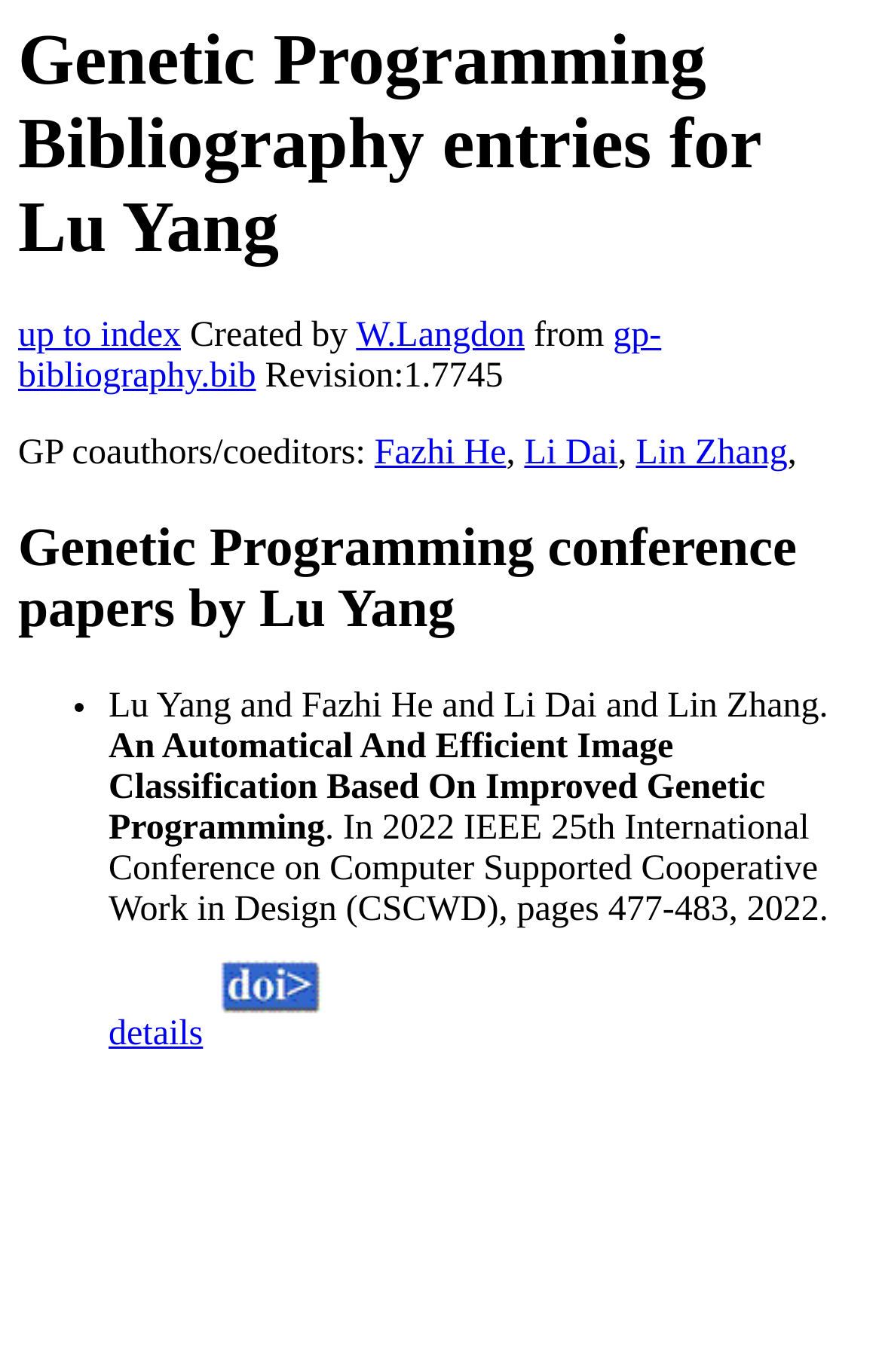Provide a one-word or one-phrase answer to the question:
What is the year of the conference paper?

2022